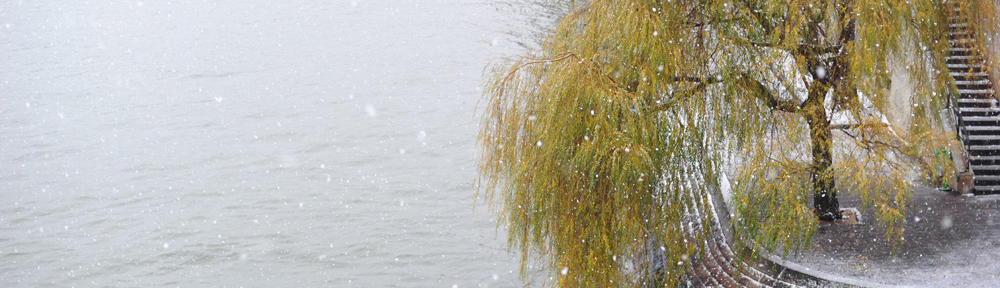Please give a short response to the question using one word or a phrase:
What is the purpose of the steps?

Peaceful promenade